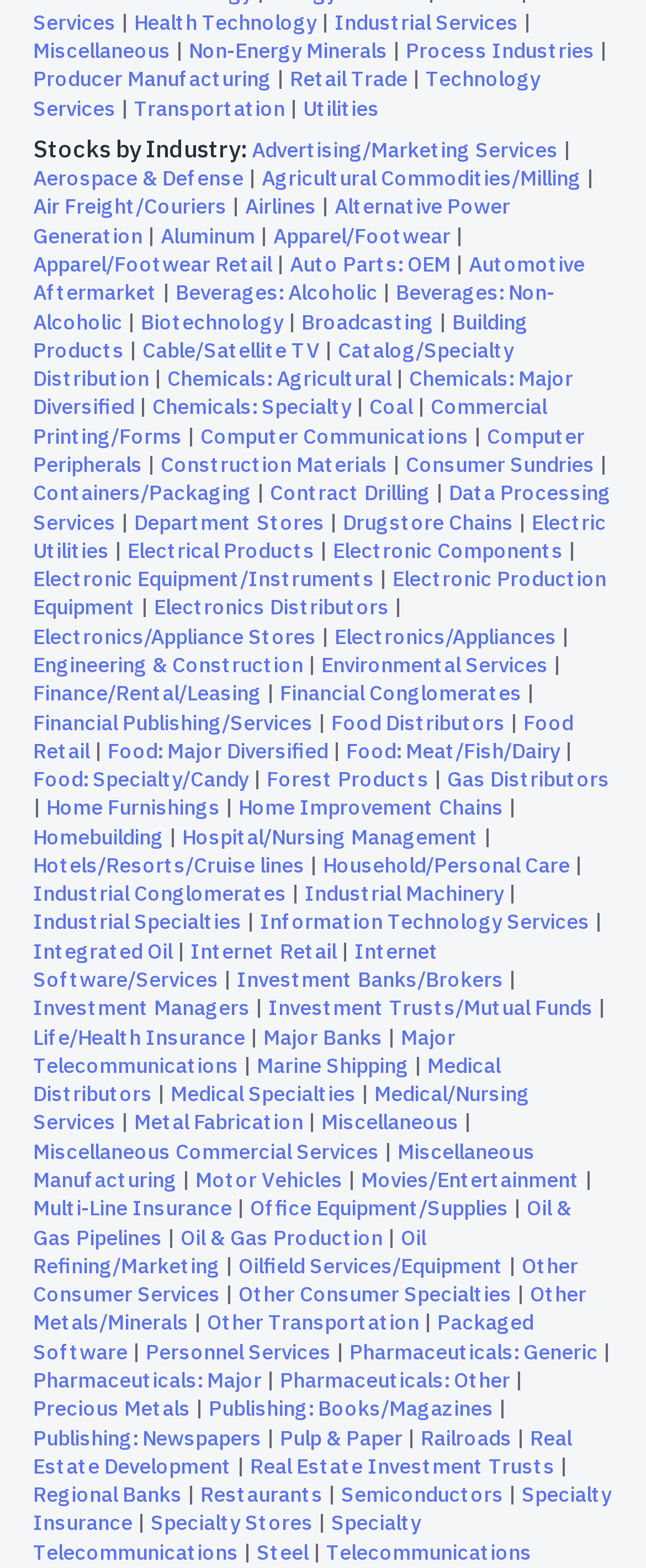What is the category of 'Health Technology'?
Refer to the screenshot and answer in one word or phrase.

Industry